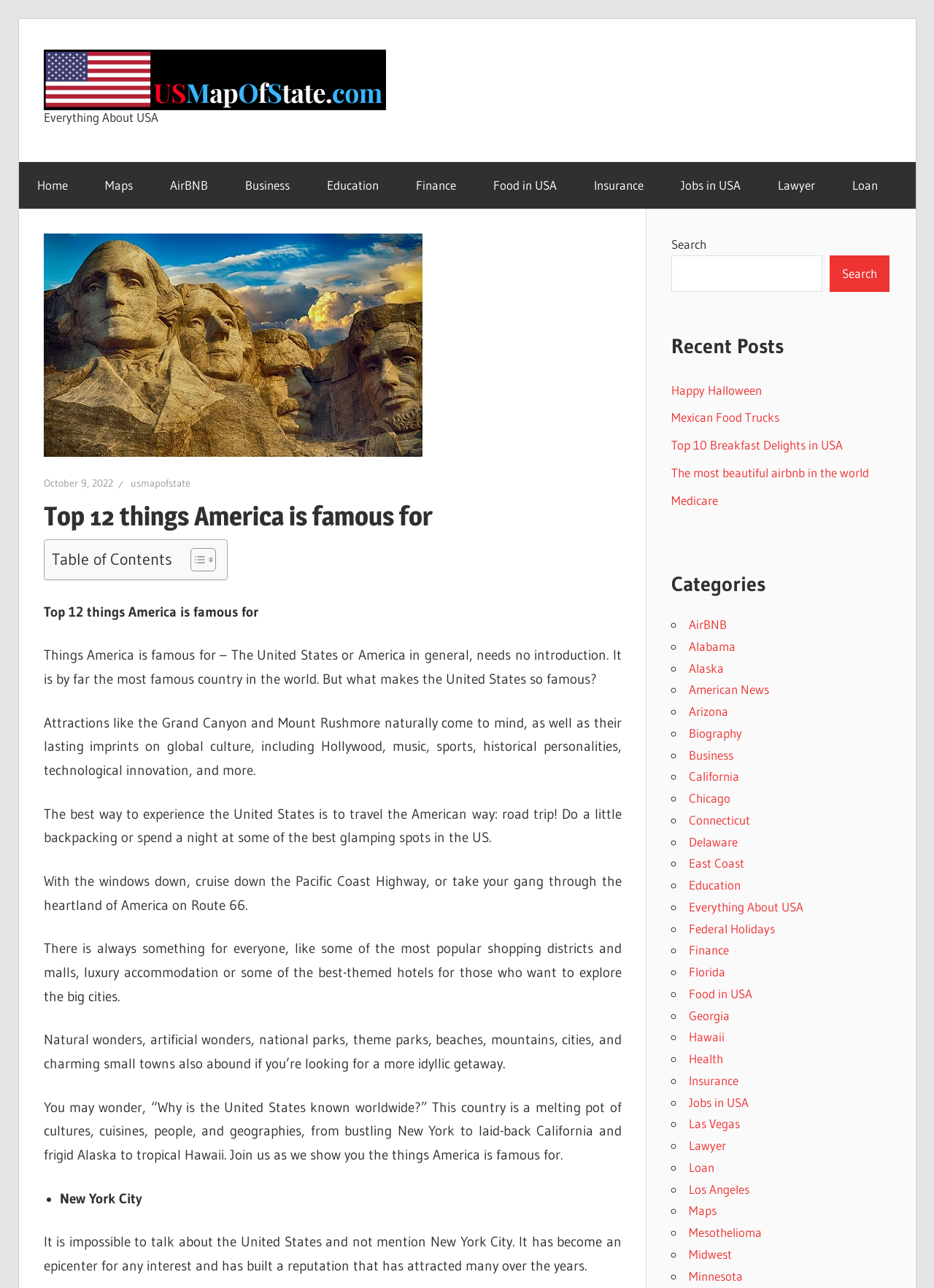Find the bounding box coordinates of the UI element according to this description: "Maps".

[0.093, 0.126, 0.162, 0.162]